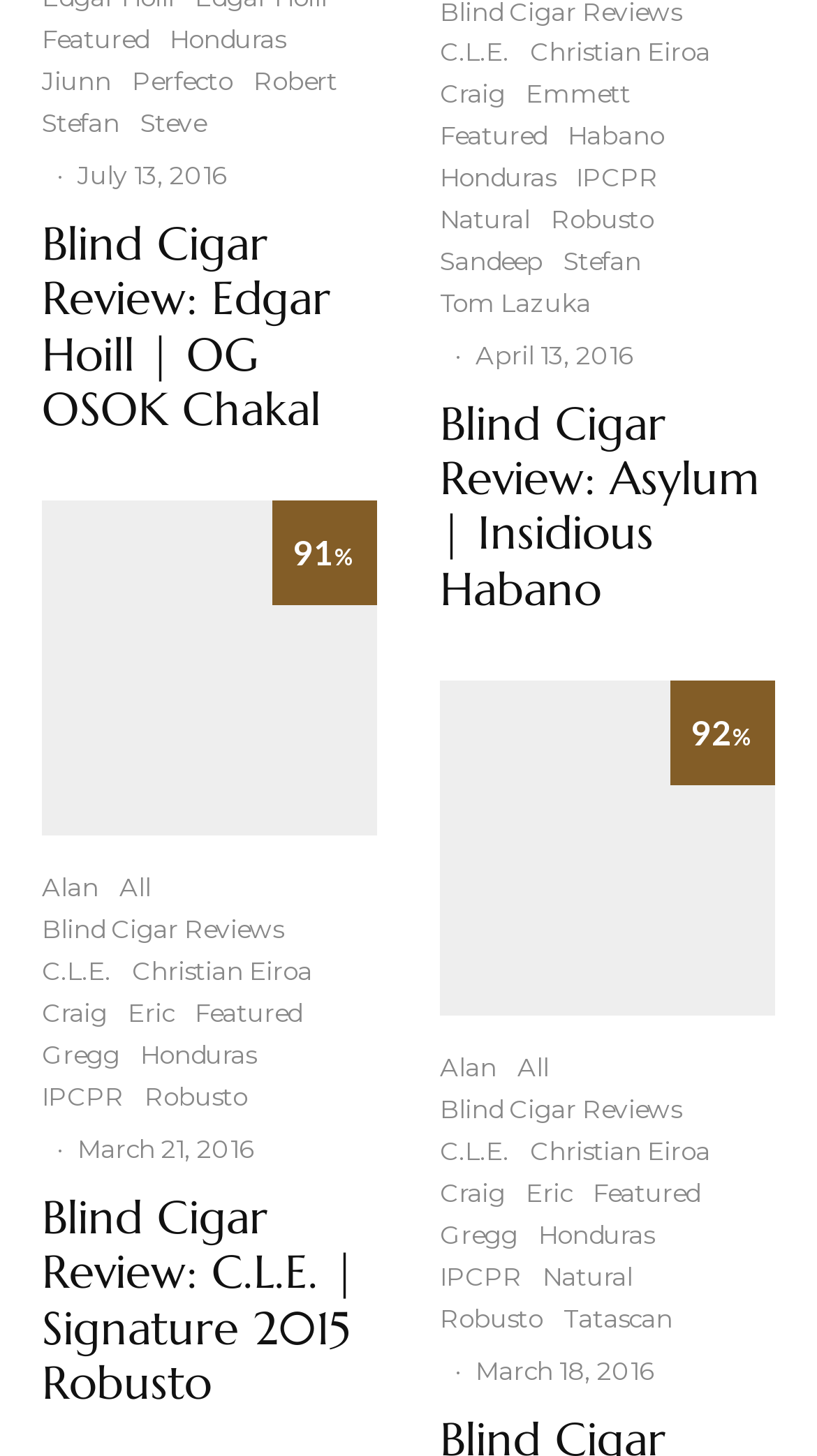What is the date of the Blind Cigar Review: Edgar Hoill | OG OSOK Chakal?
Refer to the image and provide a concise answer in one word or phrase.

July 13, 2016